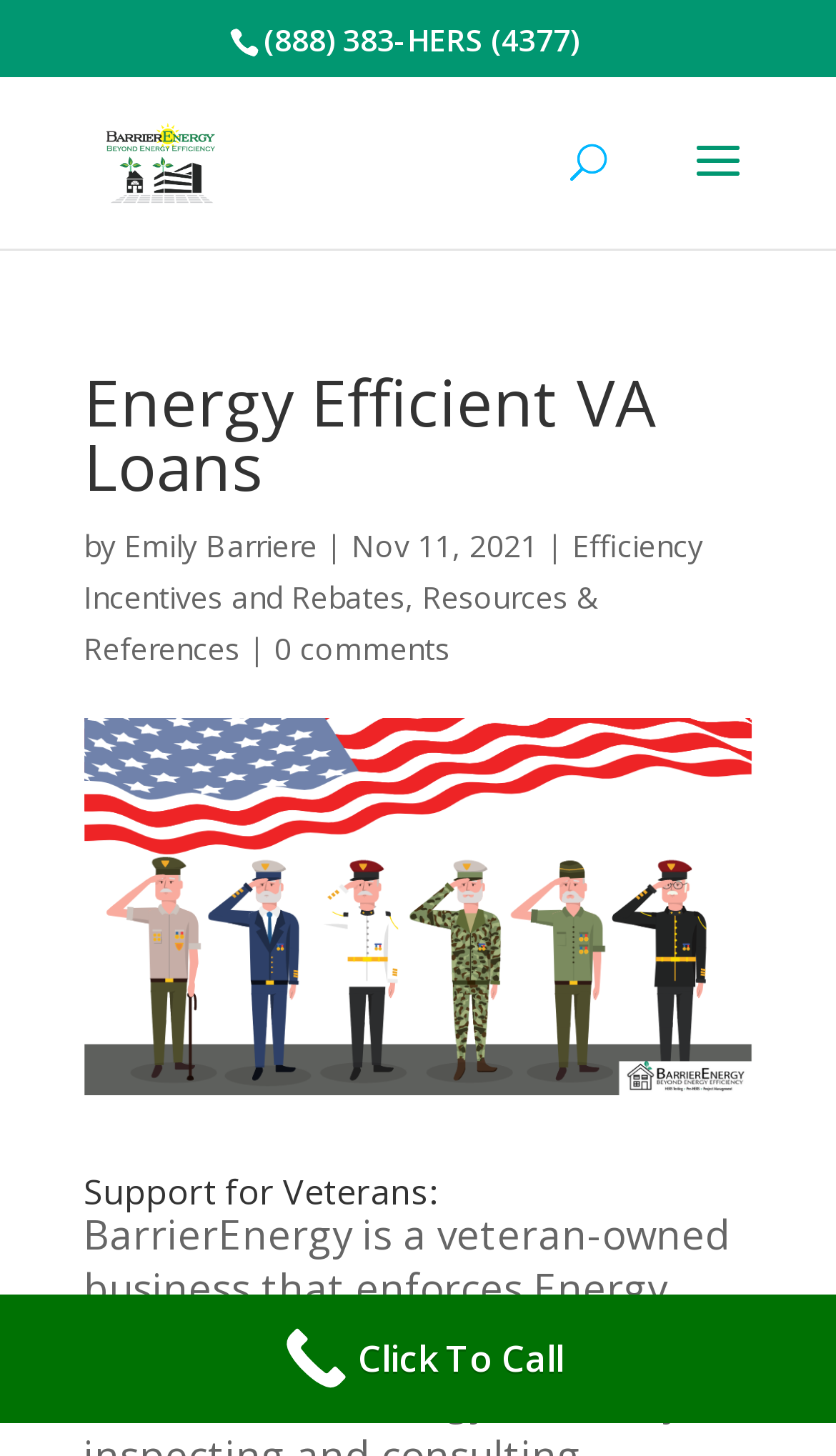Give a one-word or short phrase answer to this question: 
Who wrote the article about Energy Efficient VA Loans?

Emily Barriere